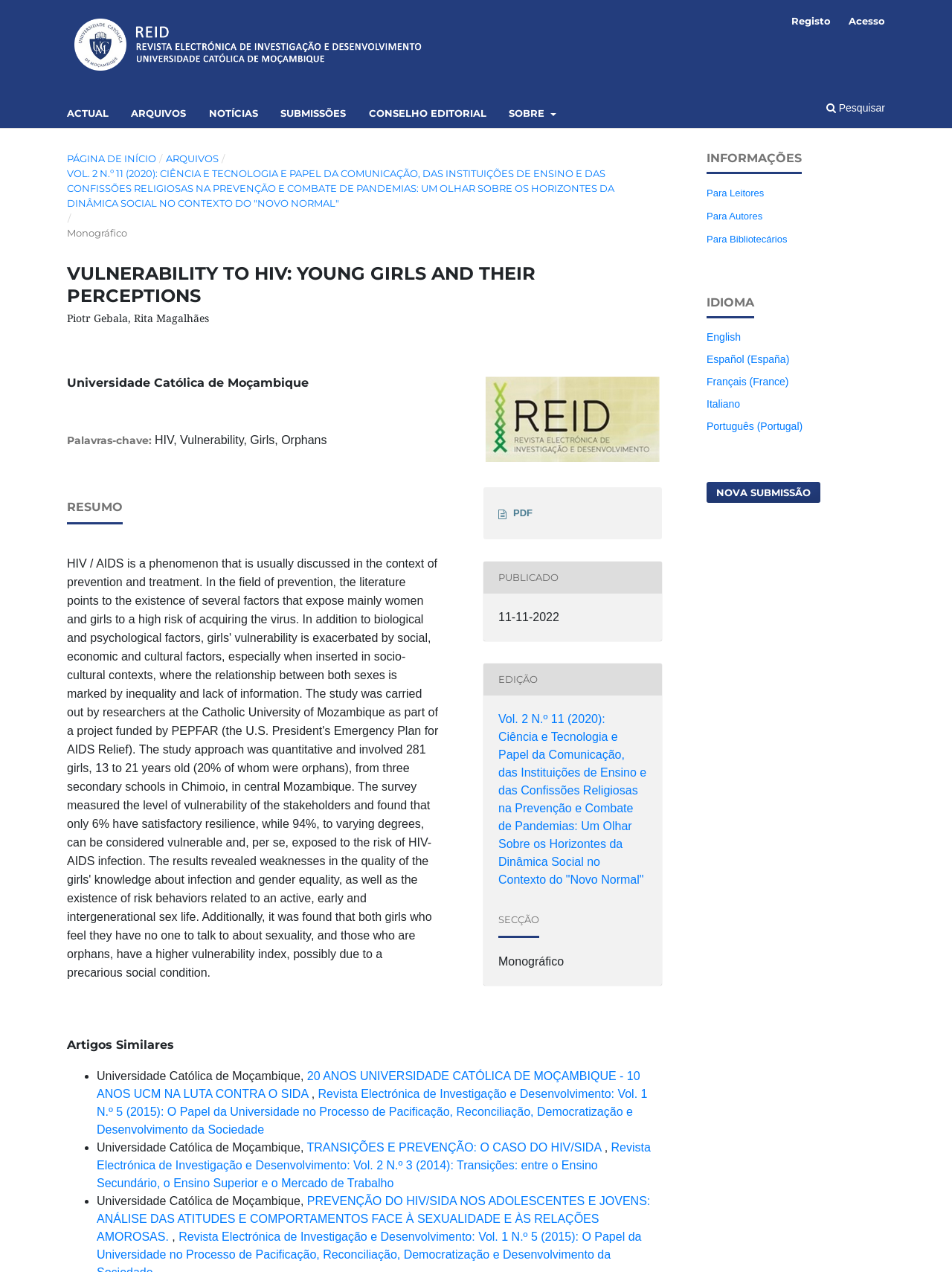Using the provided element description, identify the bounding box coordinates as (top-left x, top-left y, bottom-right x, bottom-right y). Ensure all values are between 0 and 1. Description: Página de Início

[0.07, 0.119, 0.164, 0.131]